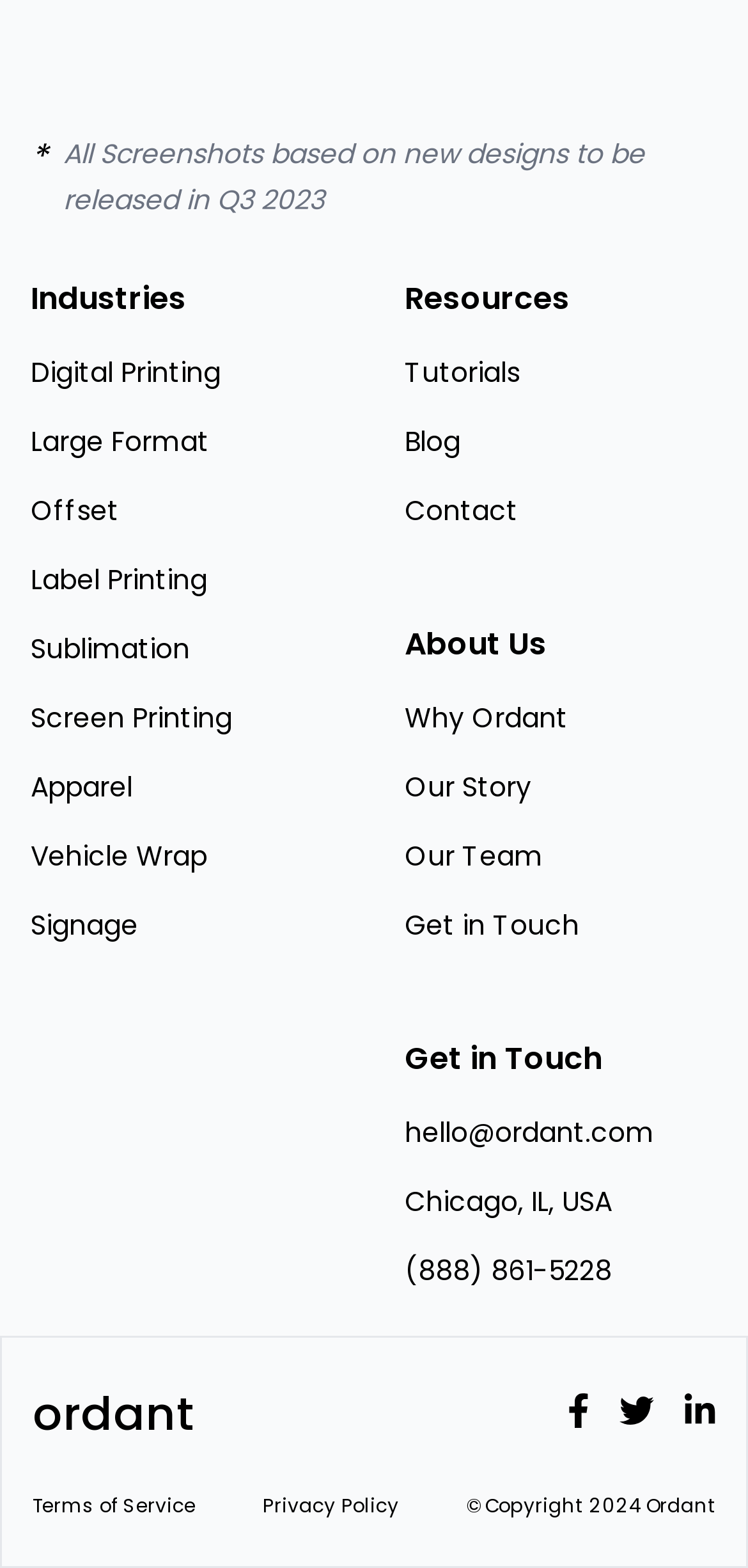What is the location of the company?
Use the information from the image to give a detailed answer to the question.

The company's location can be found in the 'Get in Touch' section, which is located on the right side of the webpage. It is listed as 'Chicago, IL, USA'.